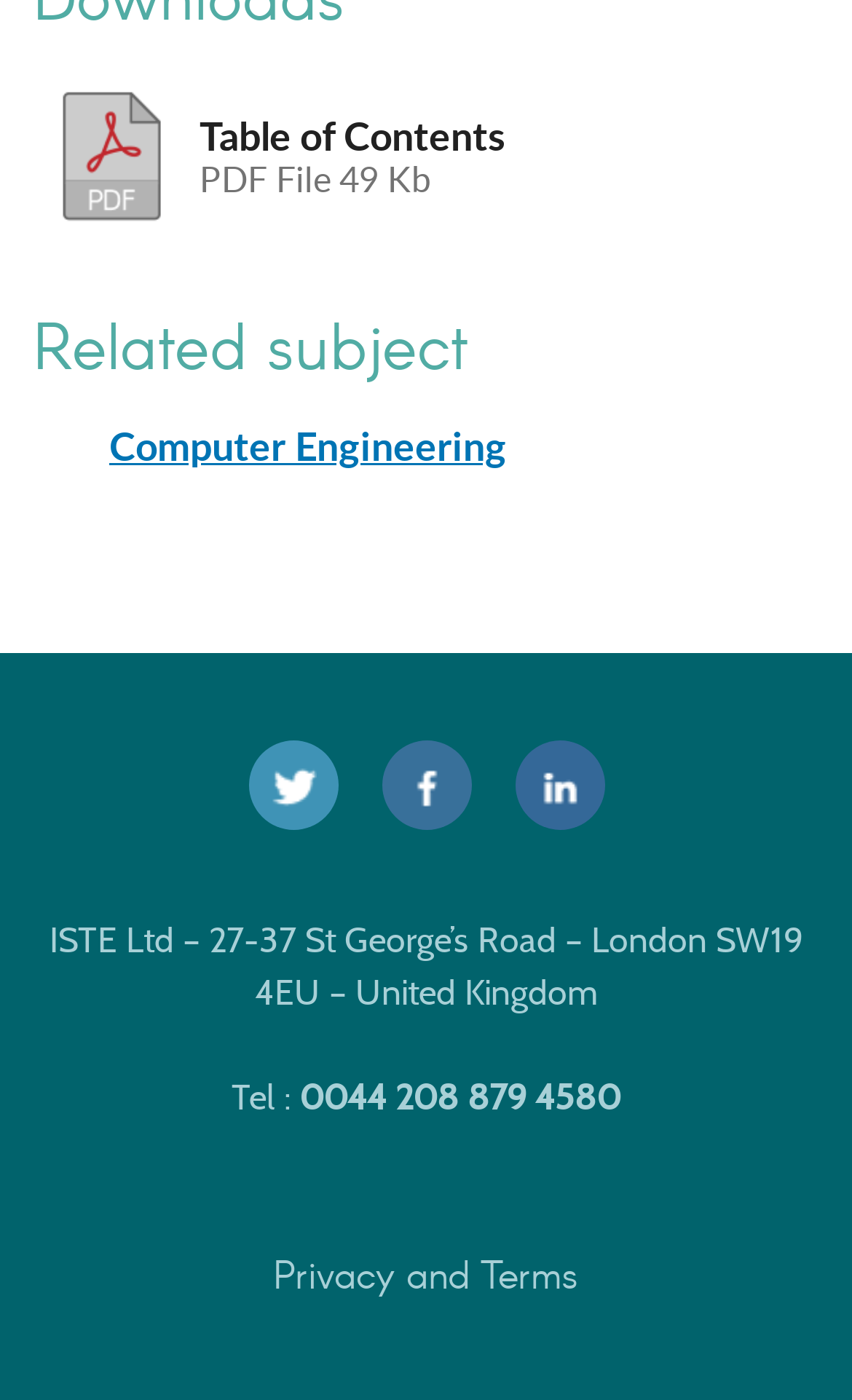Identify the bounding box for the UI element that is described as follows: "title="Facebook"".

[0.447, 0.53, 0.553, 0.592]